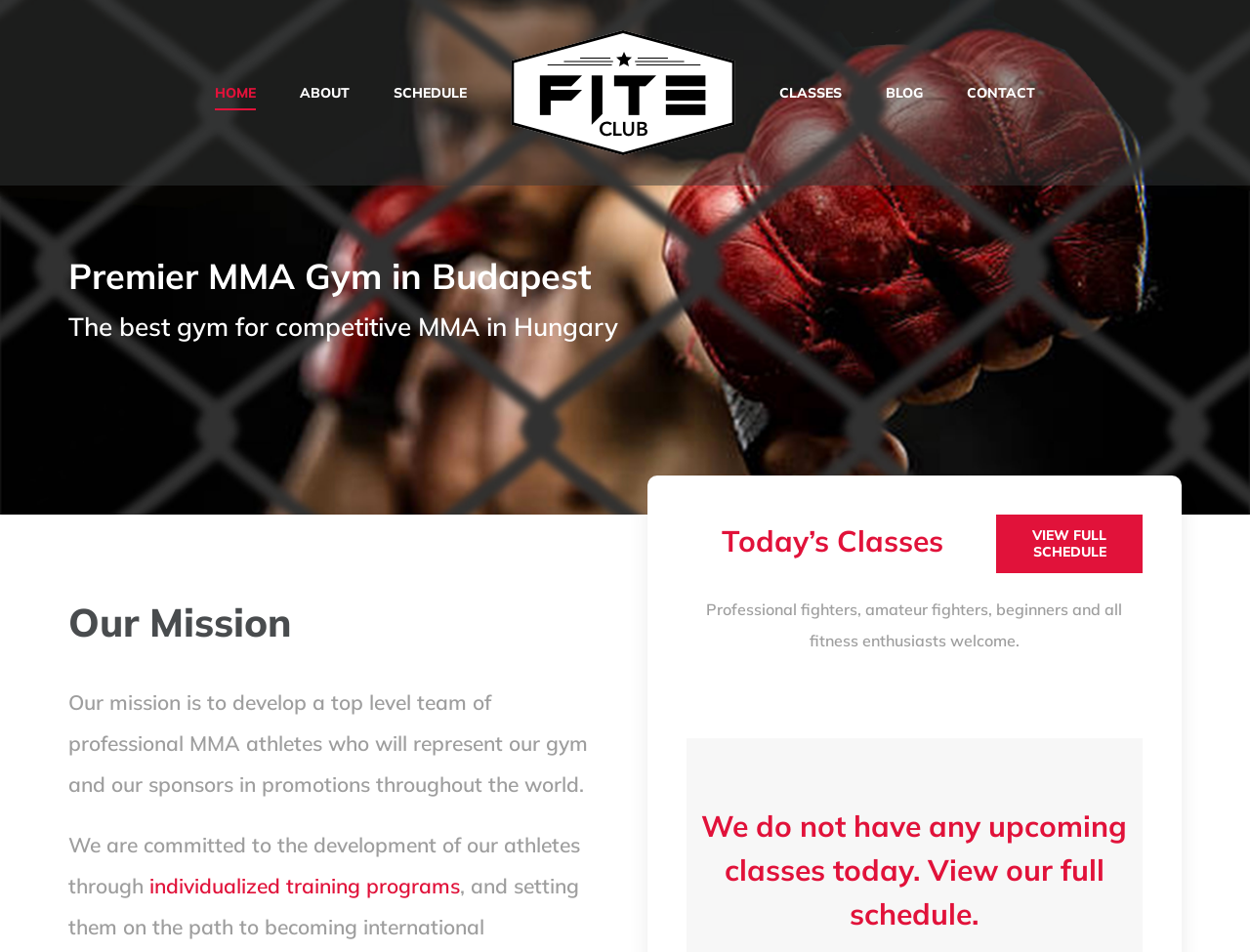Please identify the bounding box coordinates of the element I should click to complete this instruction: 'read about our mission'. The coordinates should be given as four float numbers between 0 and 1, like this: [left, top, right, bottom].

[0.055, 0.623, 0.482, 0.684]